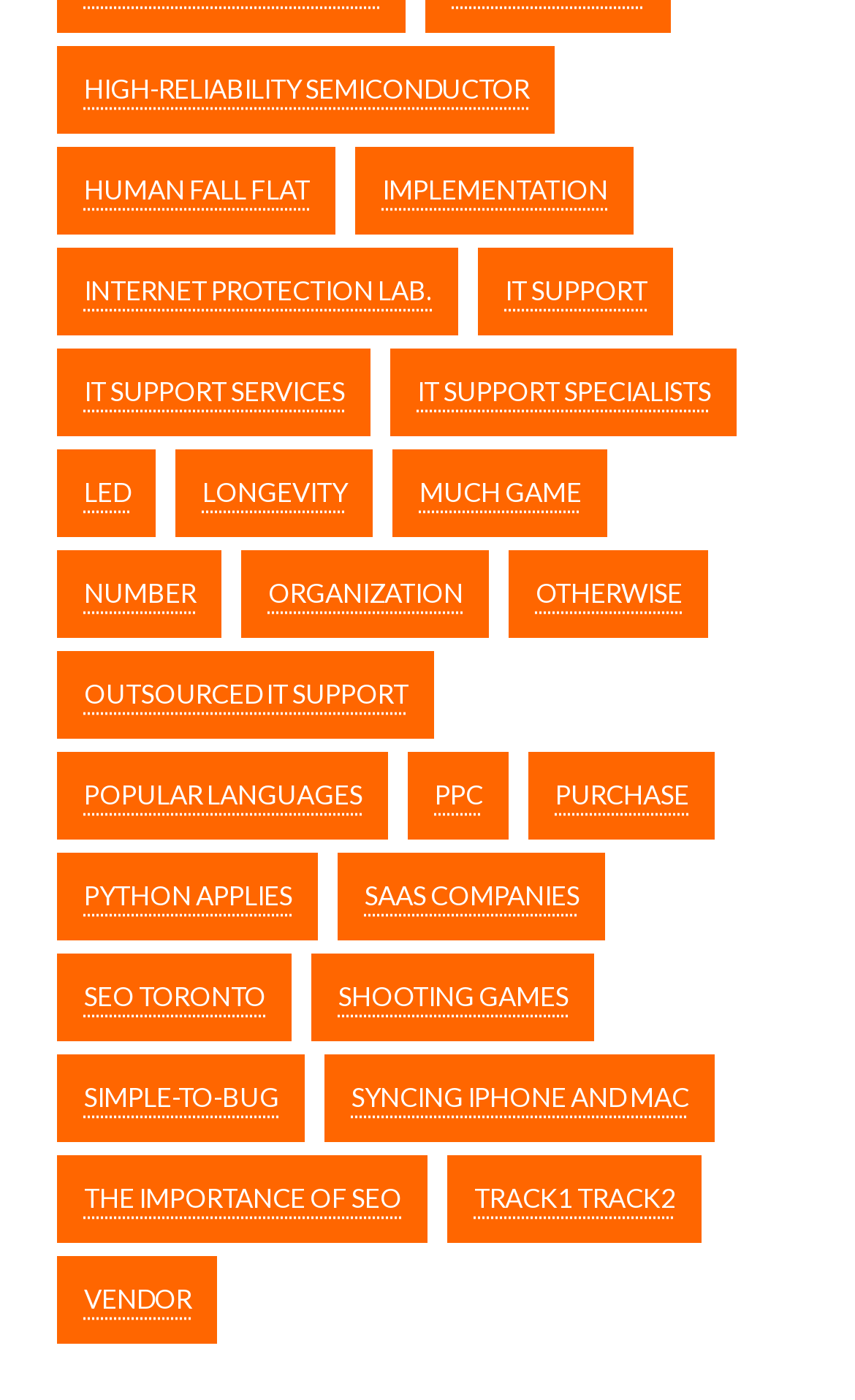Identify the bounding box coordinates of the clickable section necessary to follow the following instruction: "Explore popular languages". The coordinates should be presented as four float numbers from 0 to 1, i.e., [left, top, right, bottom].

[0.067, 0.538, 0.454, 0.6]